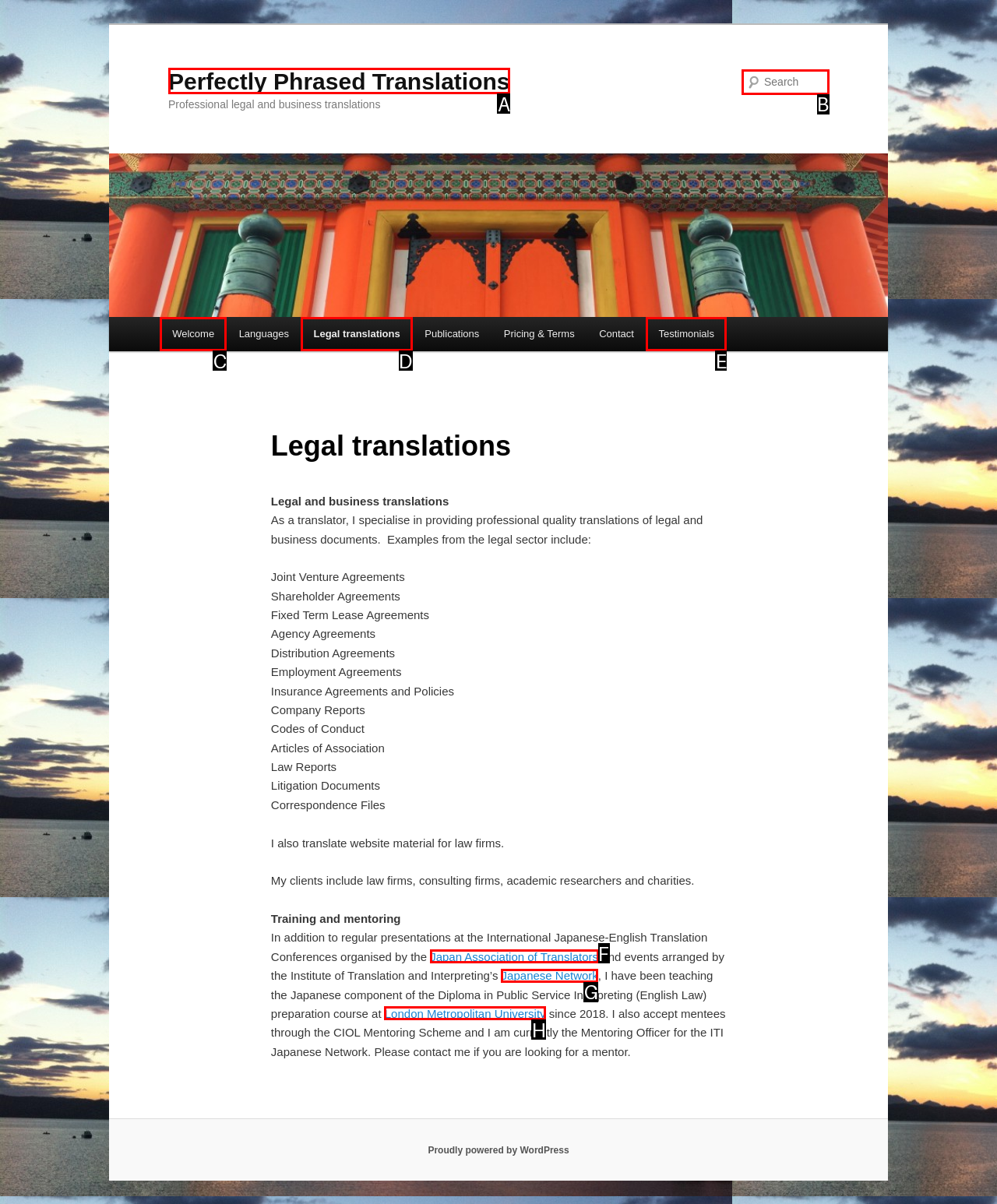Pick the option that best fits the description: Legal translations. Reply with the letter of the matching option directly.

D